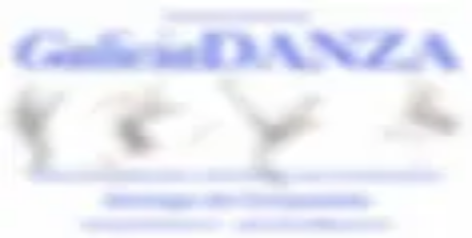What is the font color of the title 'GALICIA DANZA'?
Please answer the question with a detailed and comprehensive explanation.

The title 'GALICIA DANZA' is prominently displayed in a vibrant blue font, conveying energy and enthusiasm for the competition, which suggests that the font color is vibrant blue.